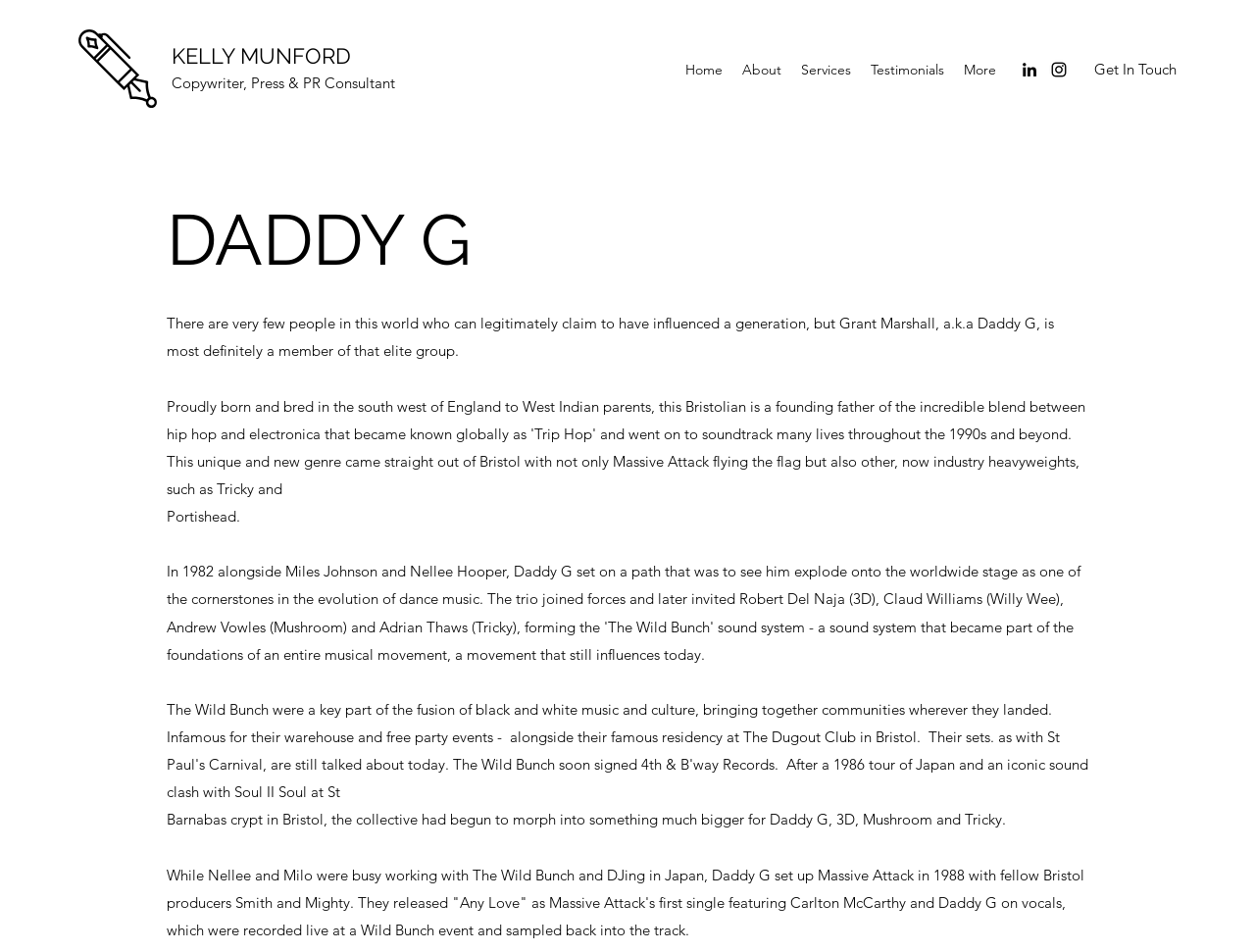Identify the bounding box for the UI element specified in this description: "More". The coordinates must be four float numbers between 0 and 1, formatted as [left, top, right, bottom].

[0.76, 0.058, 0.802, 0.089]